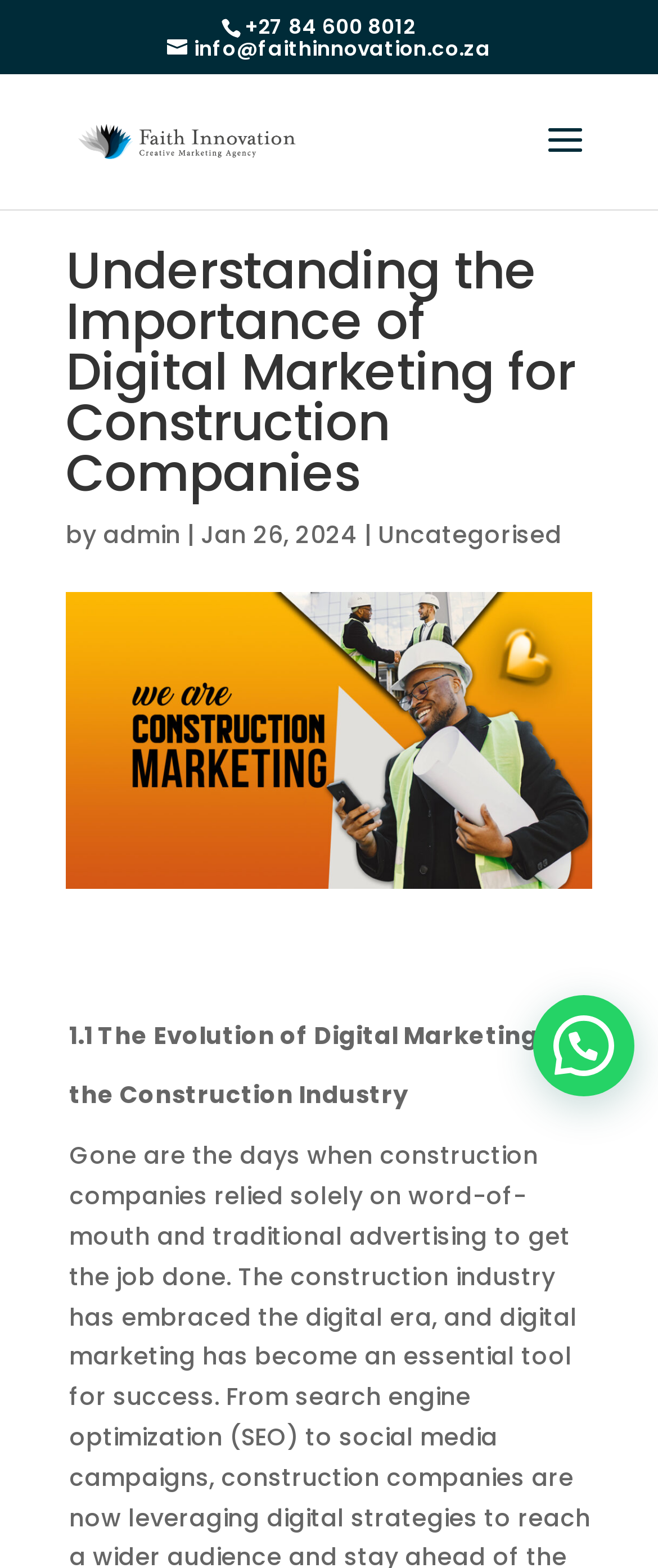Please answer the following question using a single word or phrase: 
When was the article published?

Jan 26, 2024